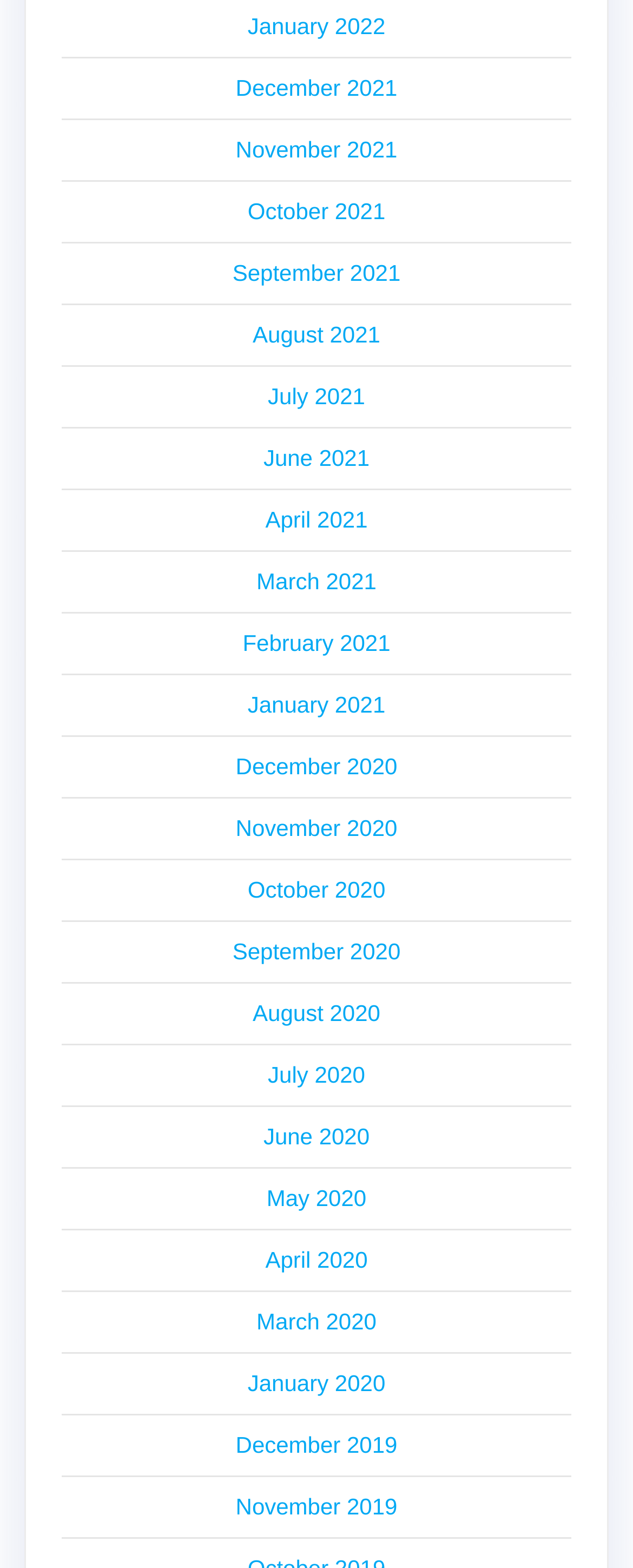Please specify the bounding box coordinates for the clickable region that will help you carry out the instruction: "browse November 2021".

[0.372, 0.087, 0.628, 0.103]